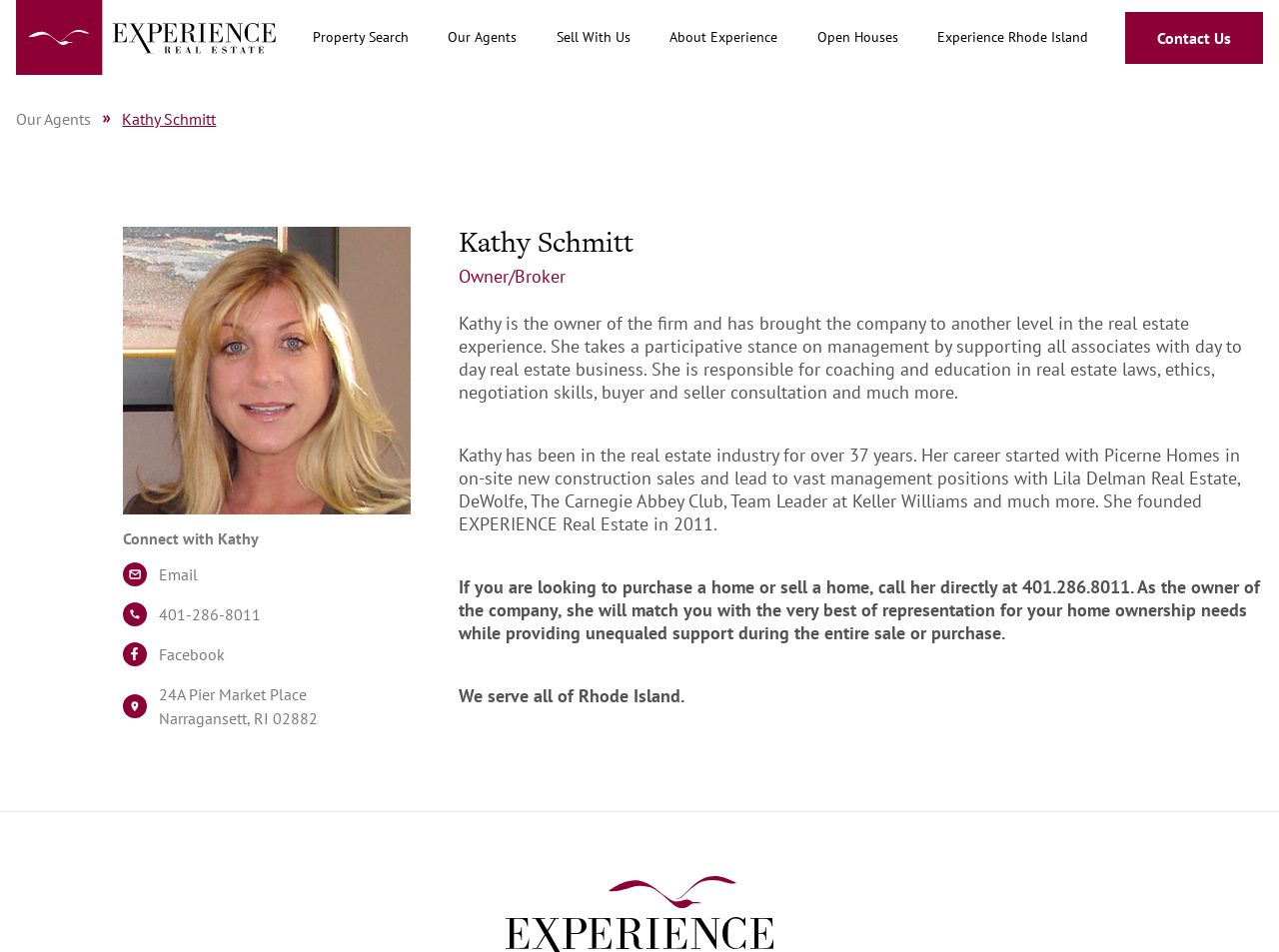Describe in detail what you see on the webpage.

The webpage is about Kathy Schmitt, the owner and broker of Experience Real Estate RI. At the top left corner, there is a logo image and a link to the homepage. Below it, there is a navigation menu with seven links: Property Search, Our Agents, Sell With Us, About Experience, Open Houses, Experience Rhode Island, and Contact Us.

On the left side, there is a profile section dedicated to Kathy Schmitt. It features a large image of Kathy, a heading "Connect with Kathy", and her contact information, including email, phone number, and Facebook link. Below her contact information, there is an address section with her office location.

On the right side, there is a biography section about Kathy Schmitt. It starts with a heading "Kathy Schmitt" and her title "Owner/Broker". The section describes Kathy's experience in the real estate industry, her management style, and her responsibilities. It also mentions her career history, including her previous positions and the founding of Experience Real Estate in 2011. Additionally, it provides a call-to-action, encouraging visitors to contact Kathy directly for their home ownership needs. Finally, it mentions that the company serves all of Rhode Island.